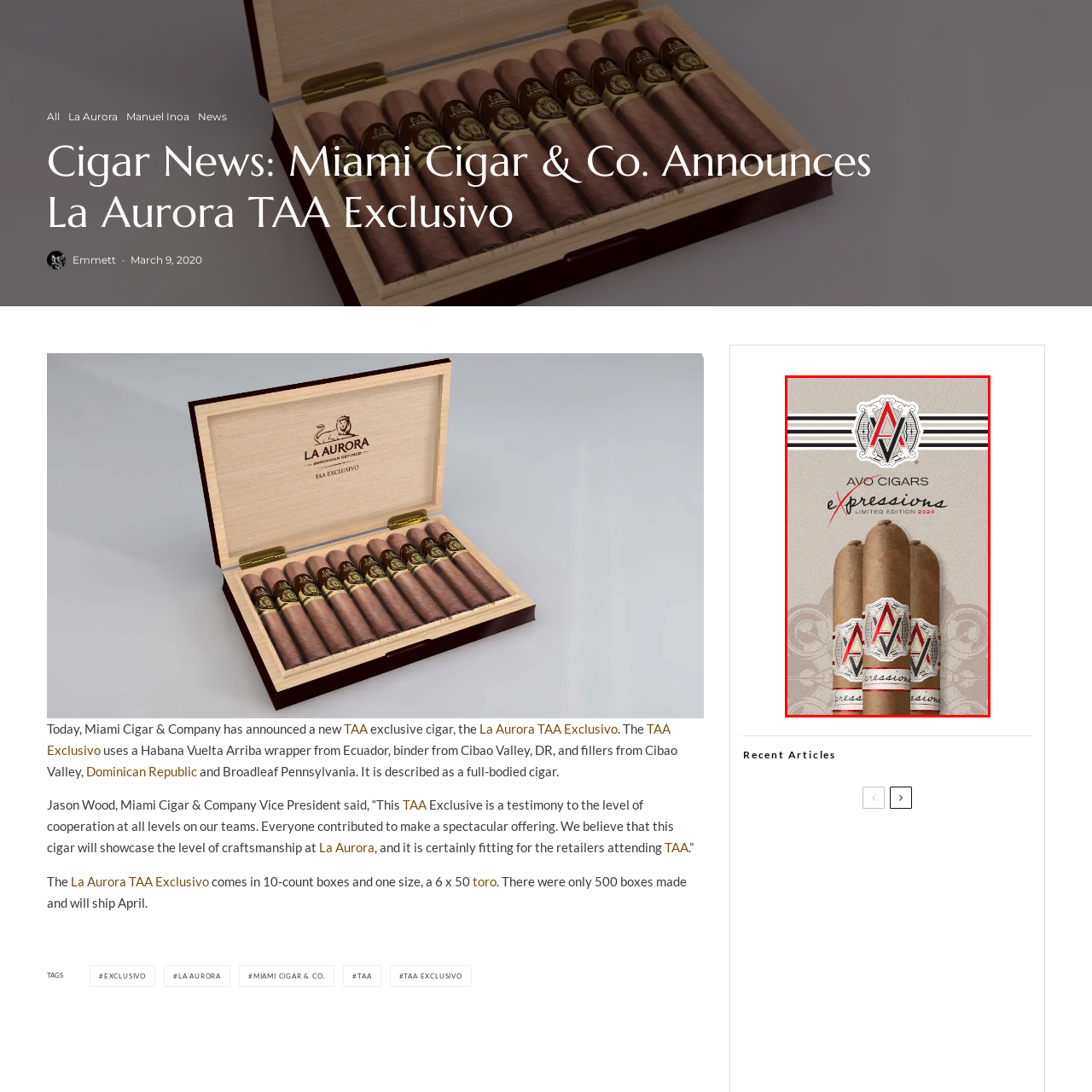What is the color of the font used for 'expressions'?
Analyze the image surrounded by the red bounding box and provide a thorough answer.

The caption states that 'expressions' is highlighted in a striking red font, indicating the color used for the text.